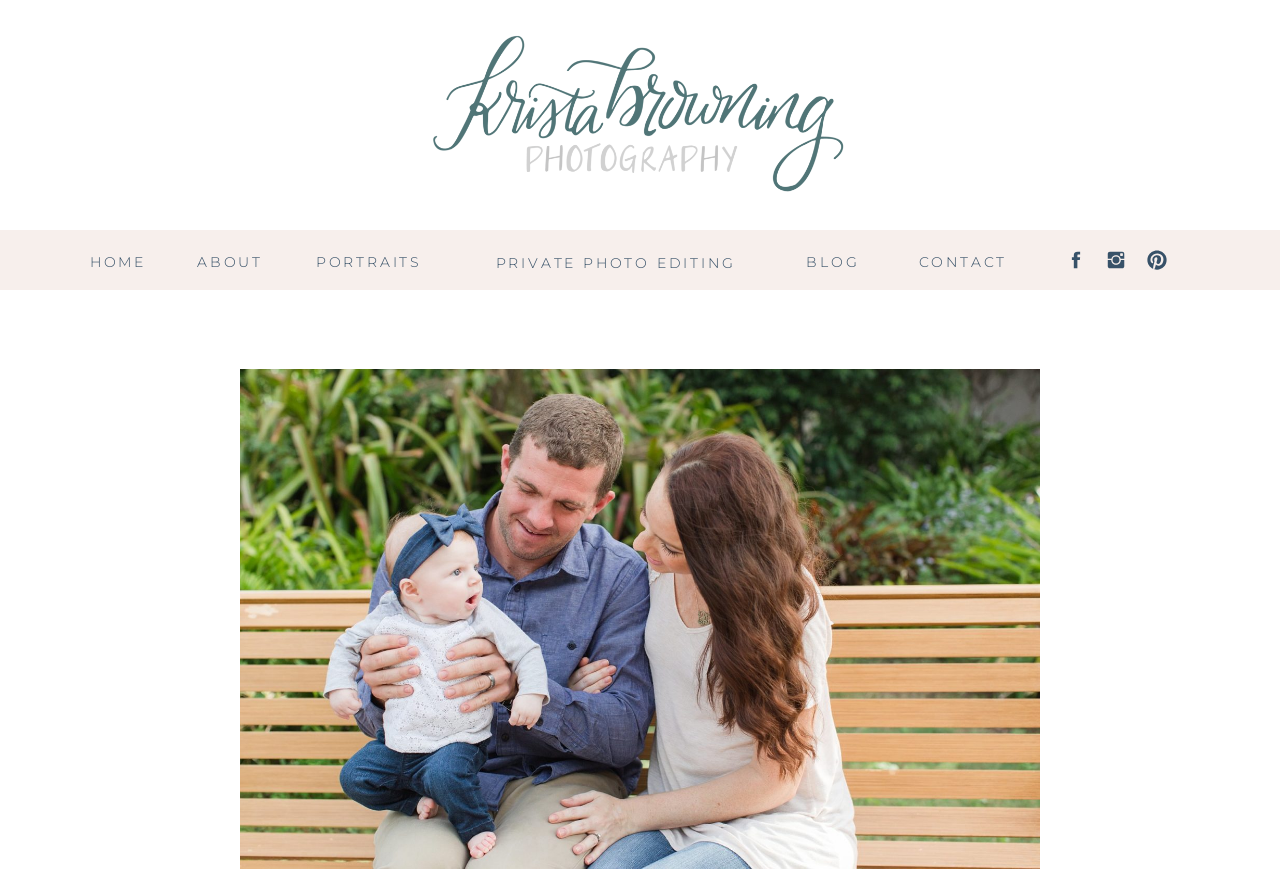Locate the bounding box of the UI element defined by this description: "private photo editing". The coordinates should be given as four float numbers between 0 and 1, formatted as [left, top, right, bottom].

[0.357, 0.285, 0.61, 0.306]